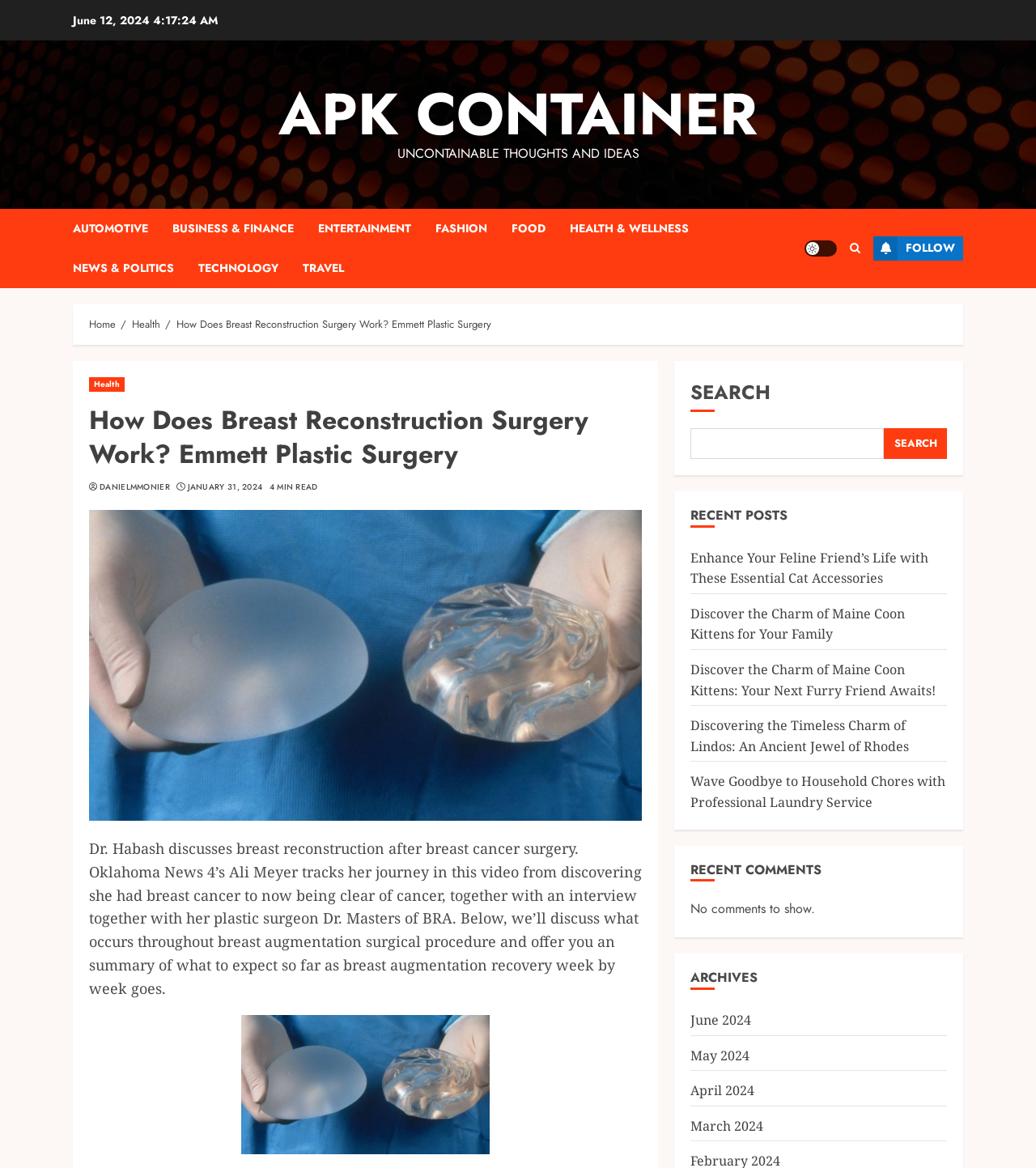Identify the main heading of the webpage and provide its text content.

How Does Breast Reconstruction Surgery Work? Emmett Plastic Surgery